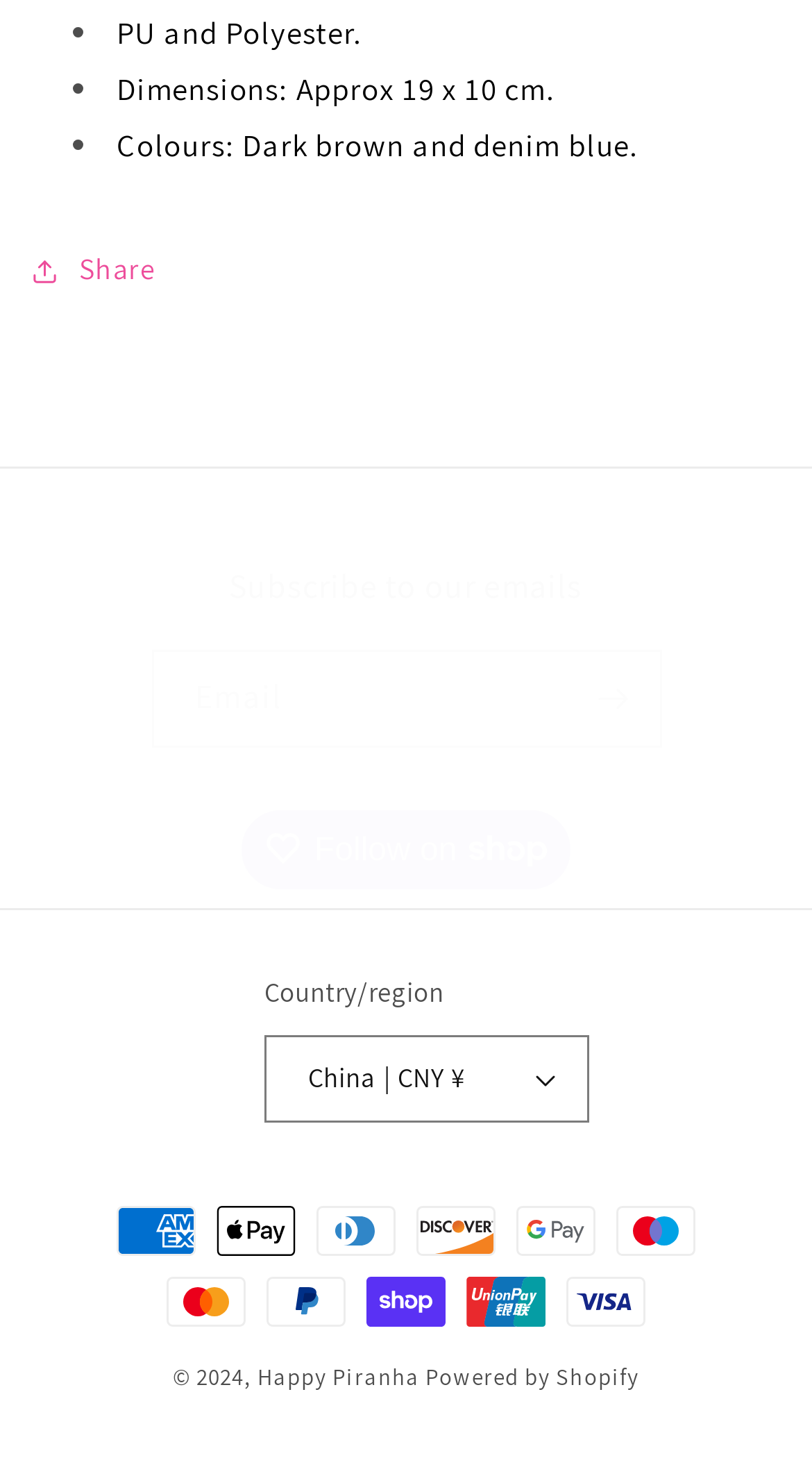What payment methods are accepted?
Answer the question with a single word or phrase by looking at the picture.

Multiple methods